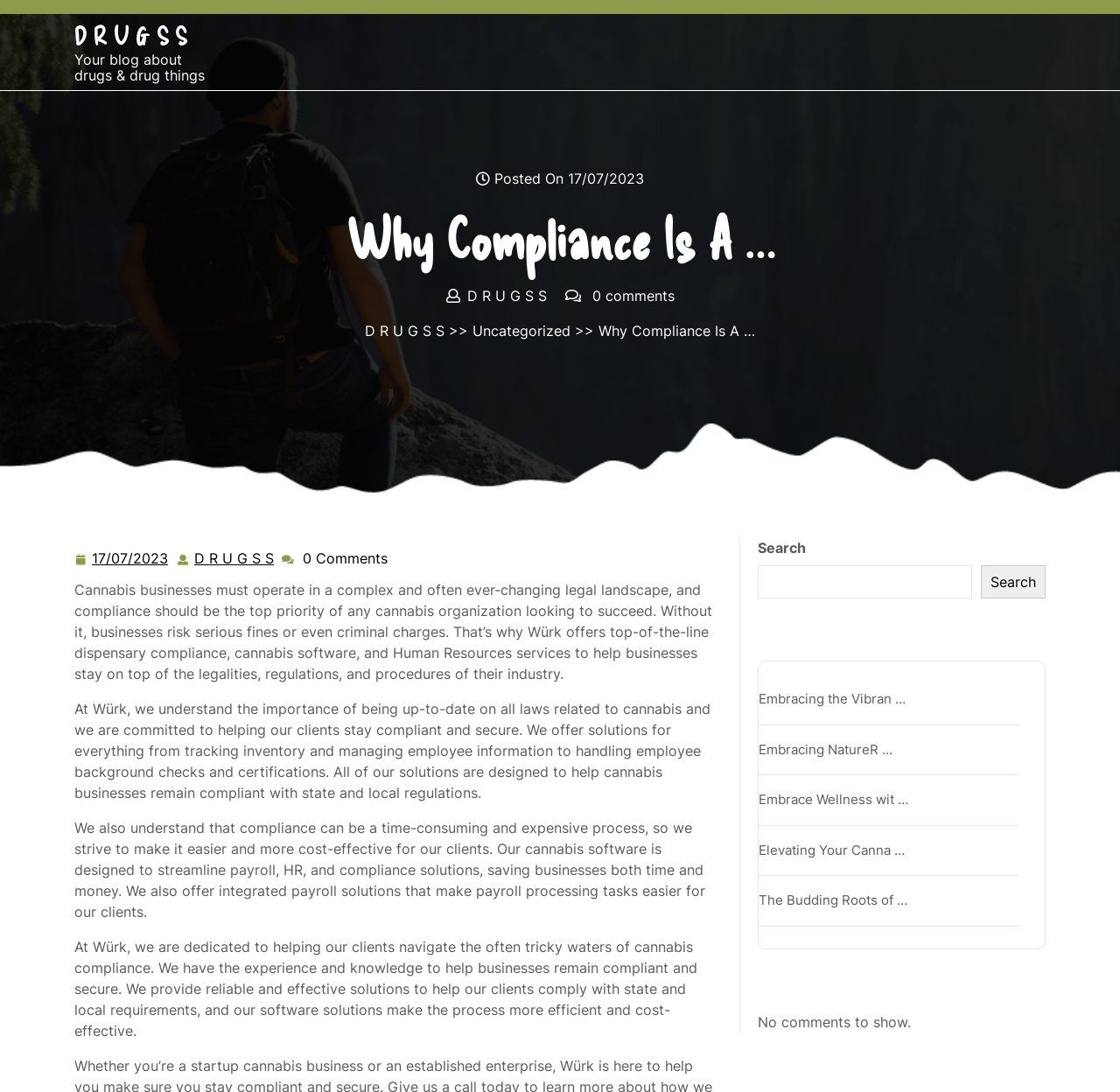Given the element description "17/07/202317/07/2023", identify the bounding box of the corresponding UI element.

[0.08, 0.5, 0.152, 0.522]